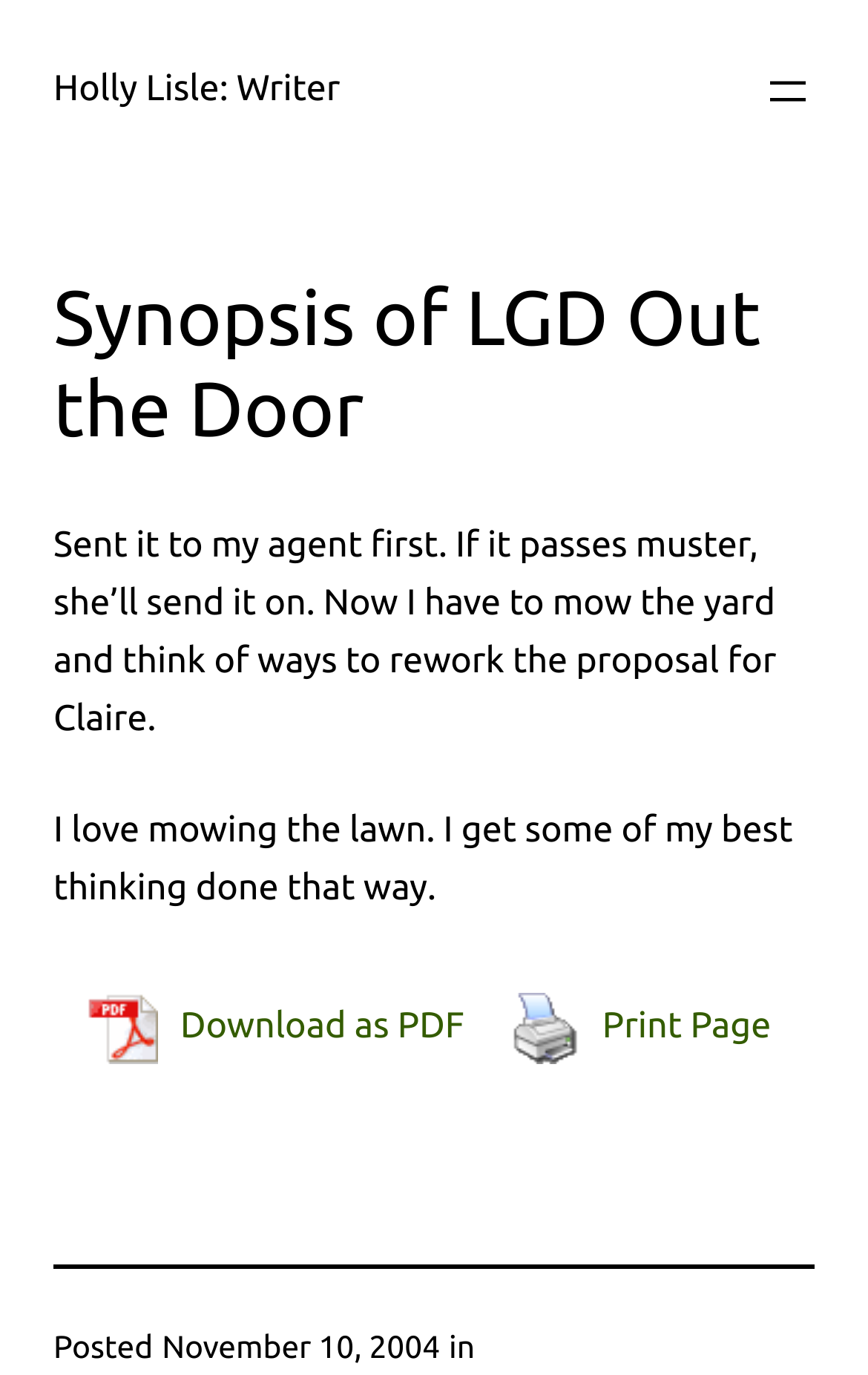What is the orientation of the separator element? Look at the image and give a one-word or short phrase answer.

Horizontal